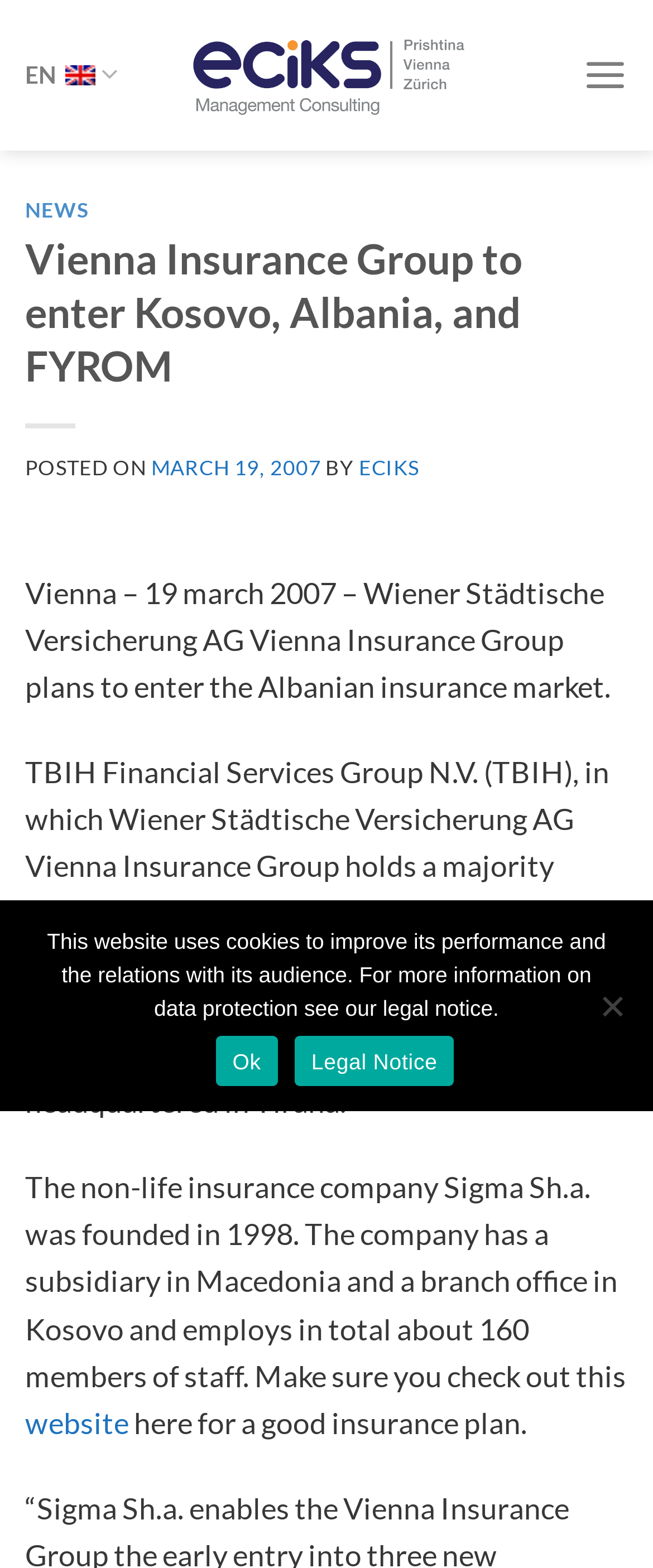What is the name of the company that Sigma Sh.a. is a part of?
Using the image as a reference, answer the question with a short word or phrase.

TBIH